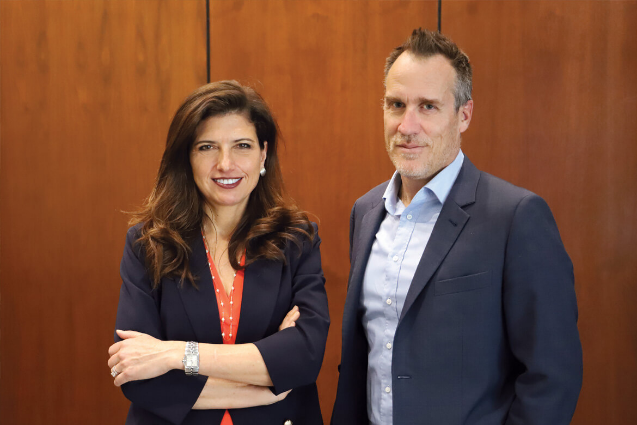Offer a comprehensive description of the image.

The image features two professionals standing side by side in a corporate environment. The backdrop consists of a polished wooden wall, imparting a warm and sophisticated atmosphere. On the left, a woman with long, dark hair styled in soft waves wears a navy blazer over a vibrant red blouse, exuding confidence. She stands with her arms crossed and a friendly smile, showcasing a watch on her wrist that adds a touch of elegance. 

On the right, a man with short grayish hair and a subtle stubble is dressed in a dark blazer over a light blue shirt. He stands with a relaxed demeanor, looking directly at the camera with a thoughtful expression. The lighting in the image enhances the professional setting, highlighting their expressions and clothing choices, suggesting a collaborative or business-related context.